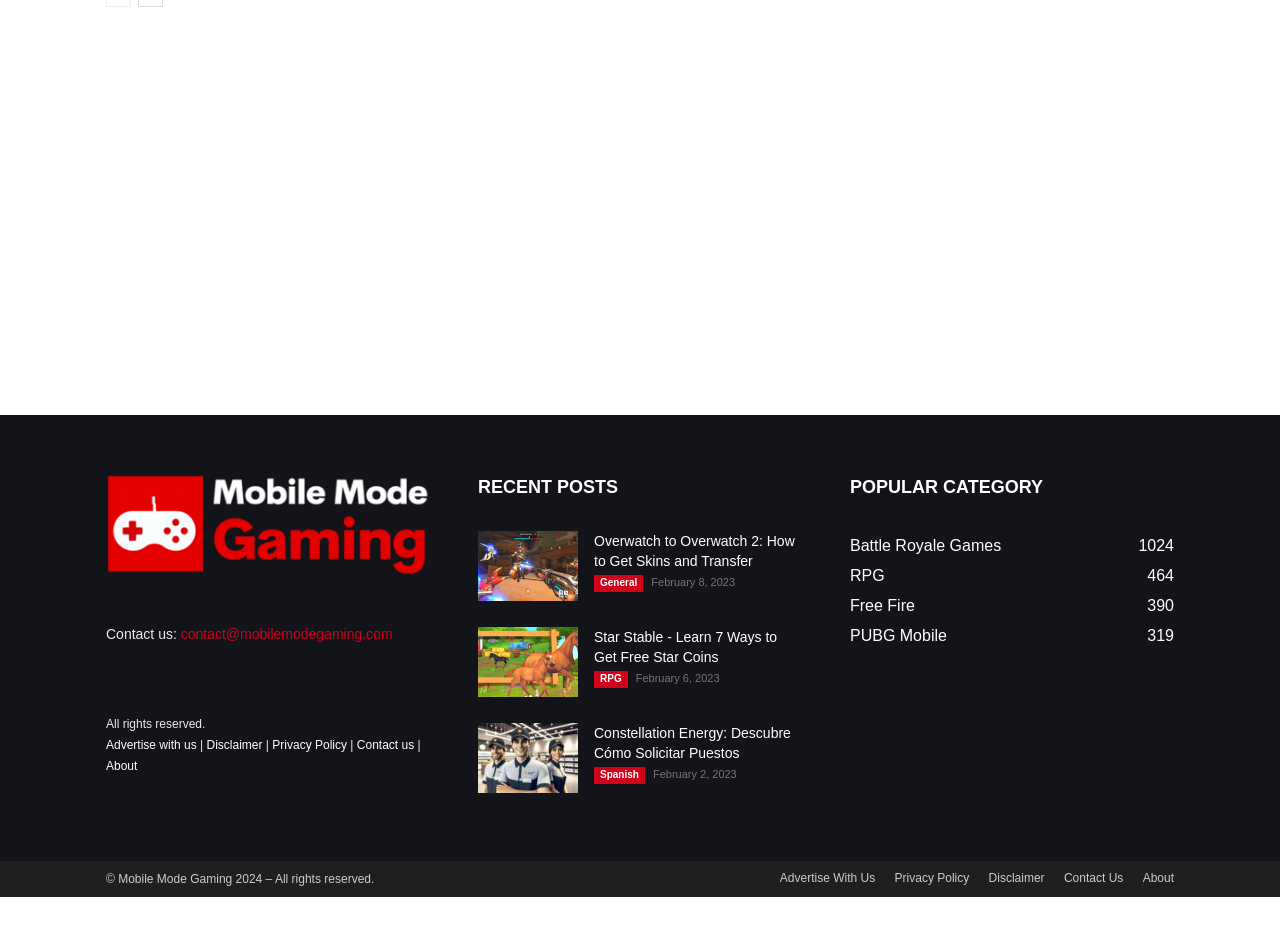Identify the bounding box for the given UI element using the description provided. Coordinates should be in the format (top-left x, top-left y, bottom-right x, bottom-right y) and must be between 0 and 1. Here is the description: Contact us

[0.279, 0.795, 0.324, 0.81]